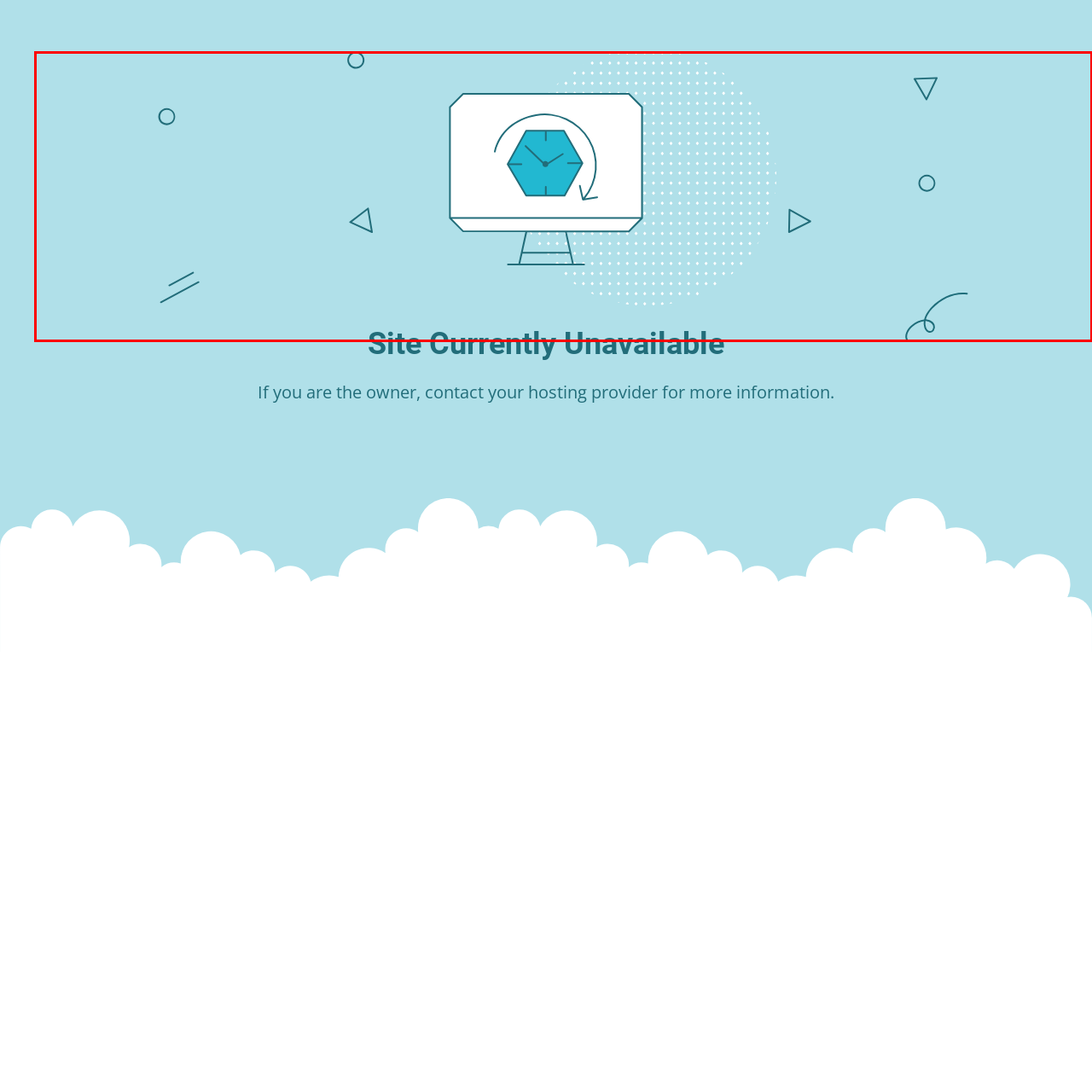What is the status of the website?
Analyze the image inside the red bounding box and provide a one-word or short-phrase answer to the question.

Unavailable